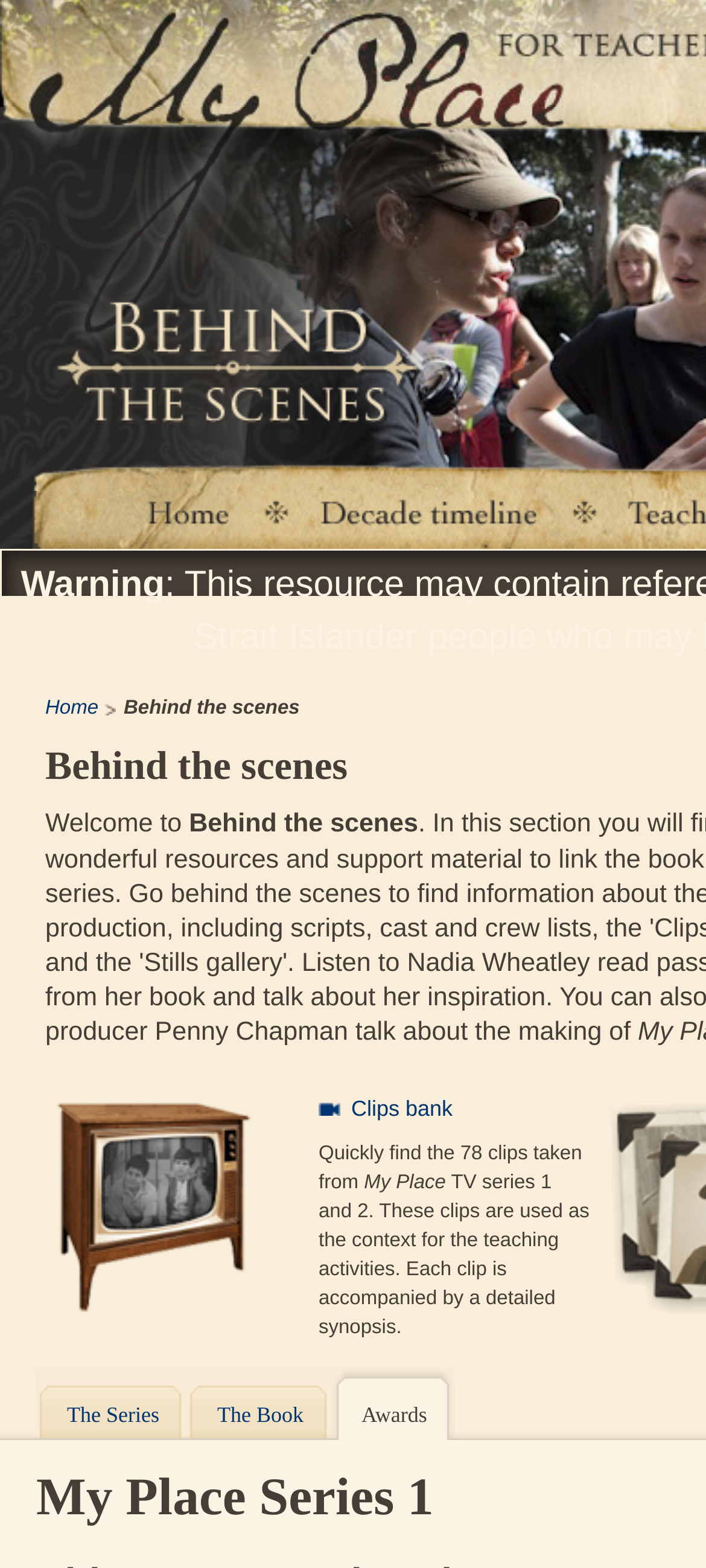Examine the screenshot and answer the question in as much detail as possible: What is the name of the TV series?

The answer can be found by looking at the text 'Welcome to' followed by 'My Place' on the webpage, which suggests that 'My Place' is the name of the TV series.